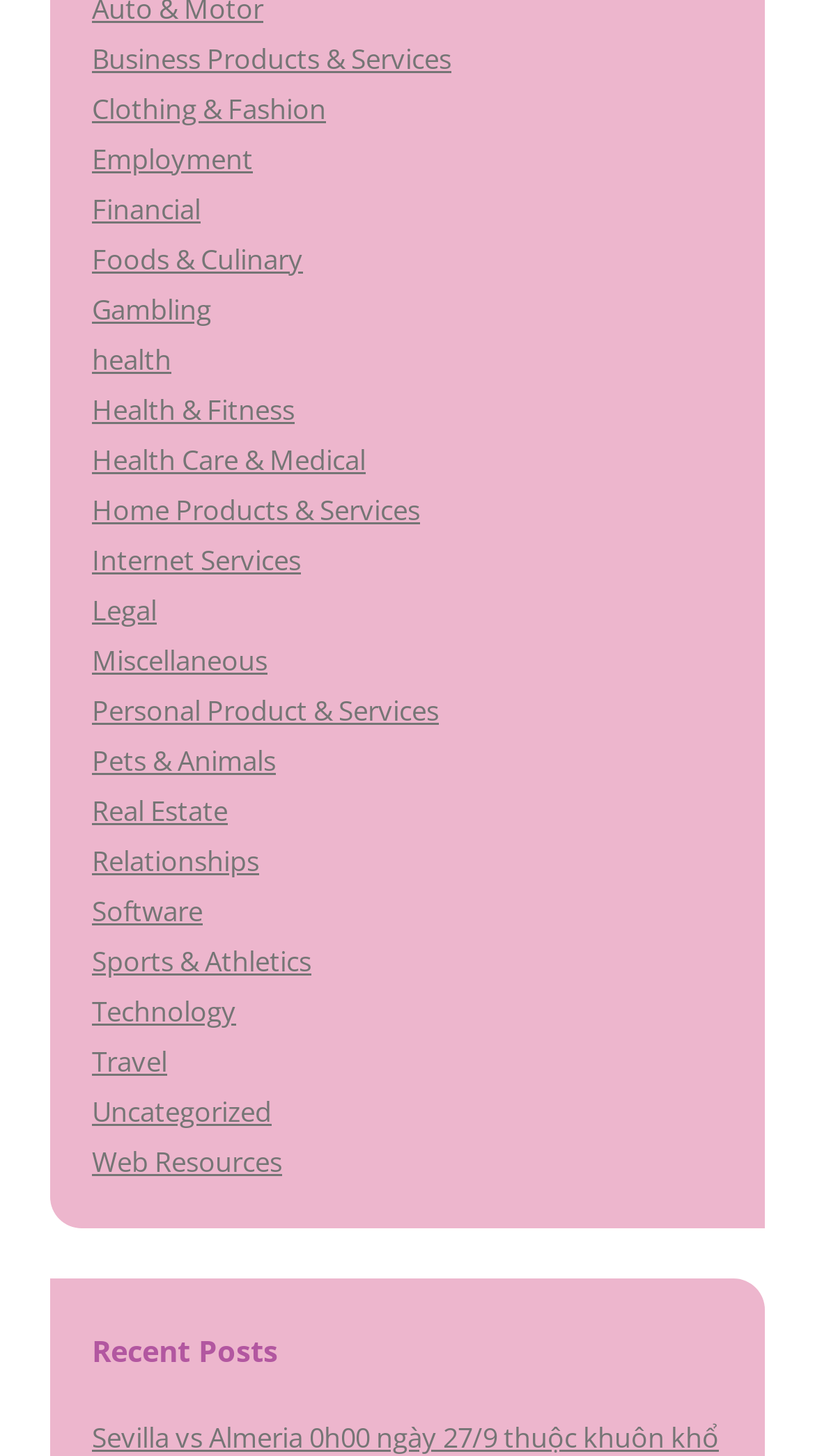How many categories are listed?
Utilize the information in the image to give a detailed answer to the question.

There are 26 categories listed on the webpage, each represented by a link. These categories range from Business Products & Services to Web Resources.